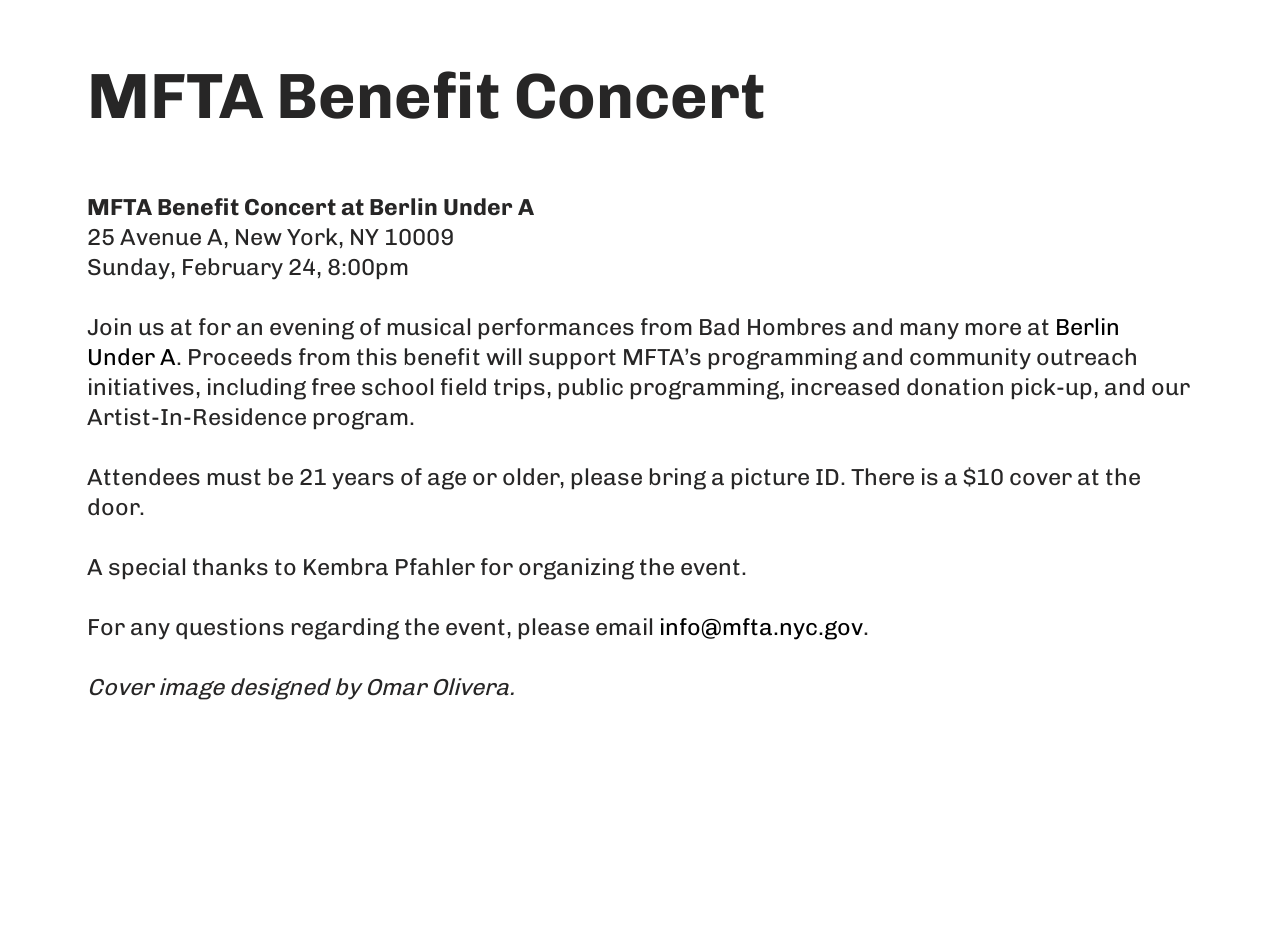Reply to the question below using a single word or brief phrase:
Who designed the cover image?

Omar Olivera